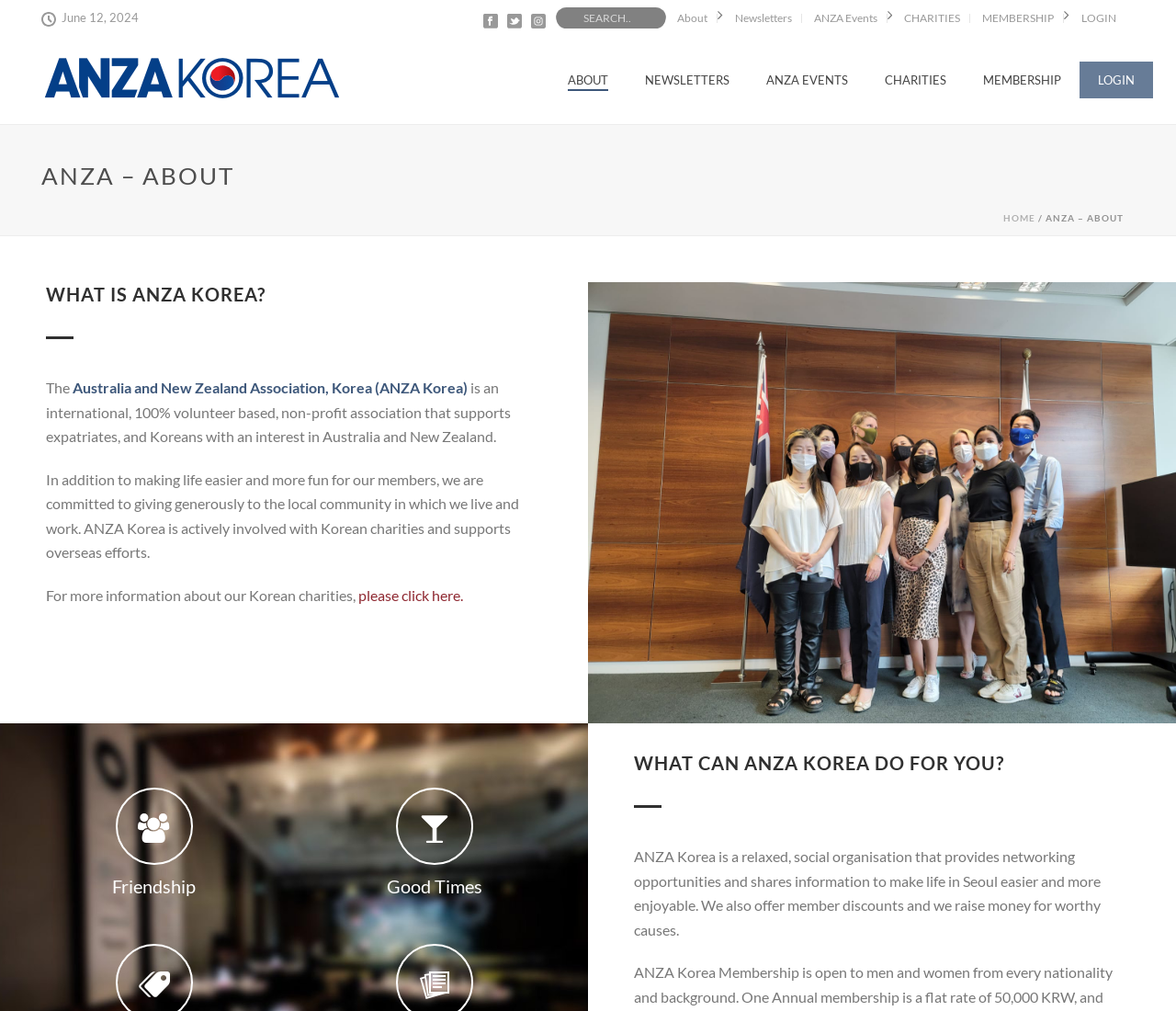Specify the bounding box coordinates of the element's area that should be clicked to execute the given instruction: "Click the About link". The coordinates should be four float numbers between 0 and 1, i.e., [left, top, right, bottom].

[0.568, 0.014, 0.61, 0.023]